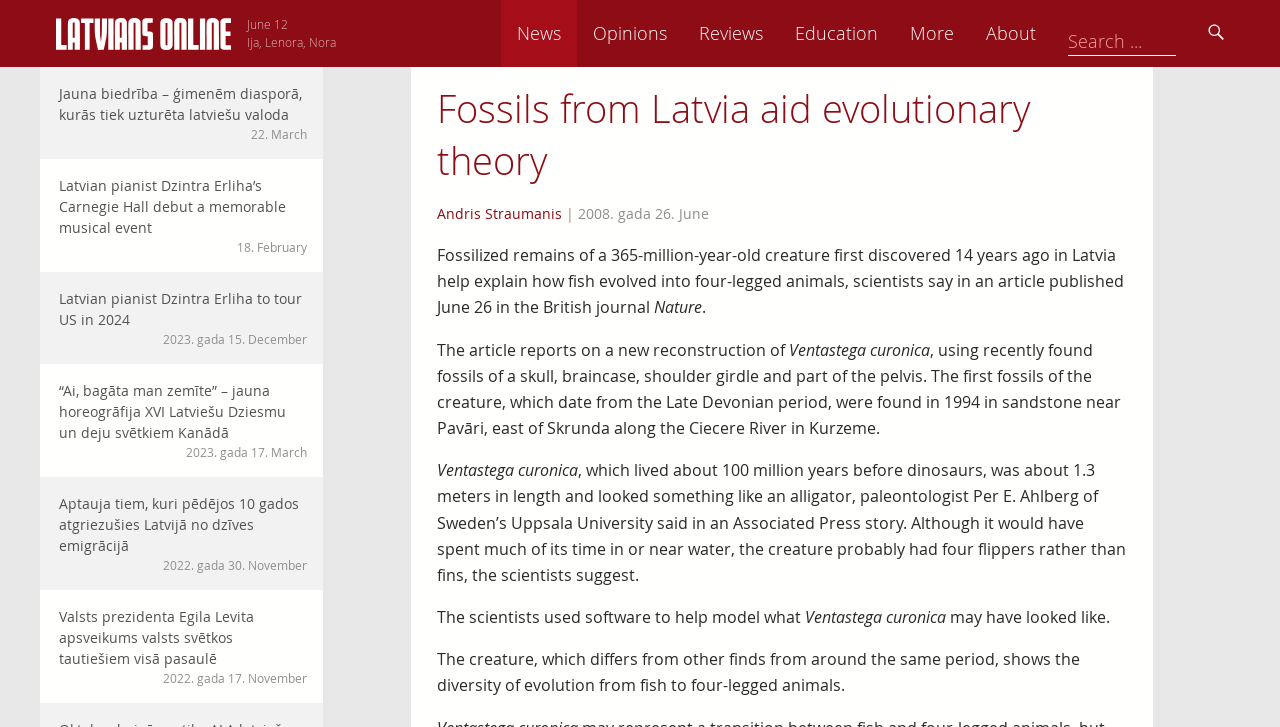Generate a comprehensive description of the webpage.

This webpage is an article from Latvians Online, a news website. At the top left corner, there is a logo of Latvians Online, accompanied by a link to the website's homepage. Next to the logo, there is a date "June 12" and a list of authors "Ija, Lenora, Nora". 

On the top right corner, there is a navigation menu with links to different sections of the website, including "News", "Opinions", "Reviews", "Education", "More", and "About". There is also a search bar with a search icon.

Below the navigation menu, there is a list of news articles with their titles, dates, and short summaries. The articles are arranged in a vertical column, with the most recent article at the top. Each article has a timestamp indicating when it was published.

The main article on this webpage is titled "Fossils from Latvia aid evolutionary theory". It is written by Andris Straumanis and was published on June 26, 2008. The article discusses how fossilized remains of a 365-million-year-old creature found in Latvia help explain how fish evolved into four-legged animals. The article is divided into several paragraphs, with the main text describing the discovery and its significance. There are no images on this webpage.